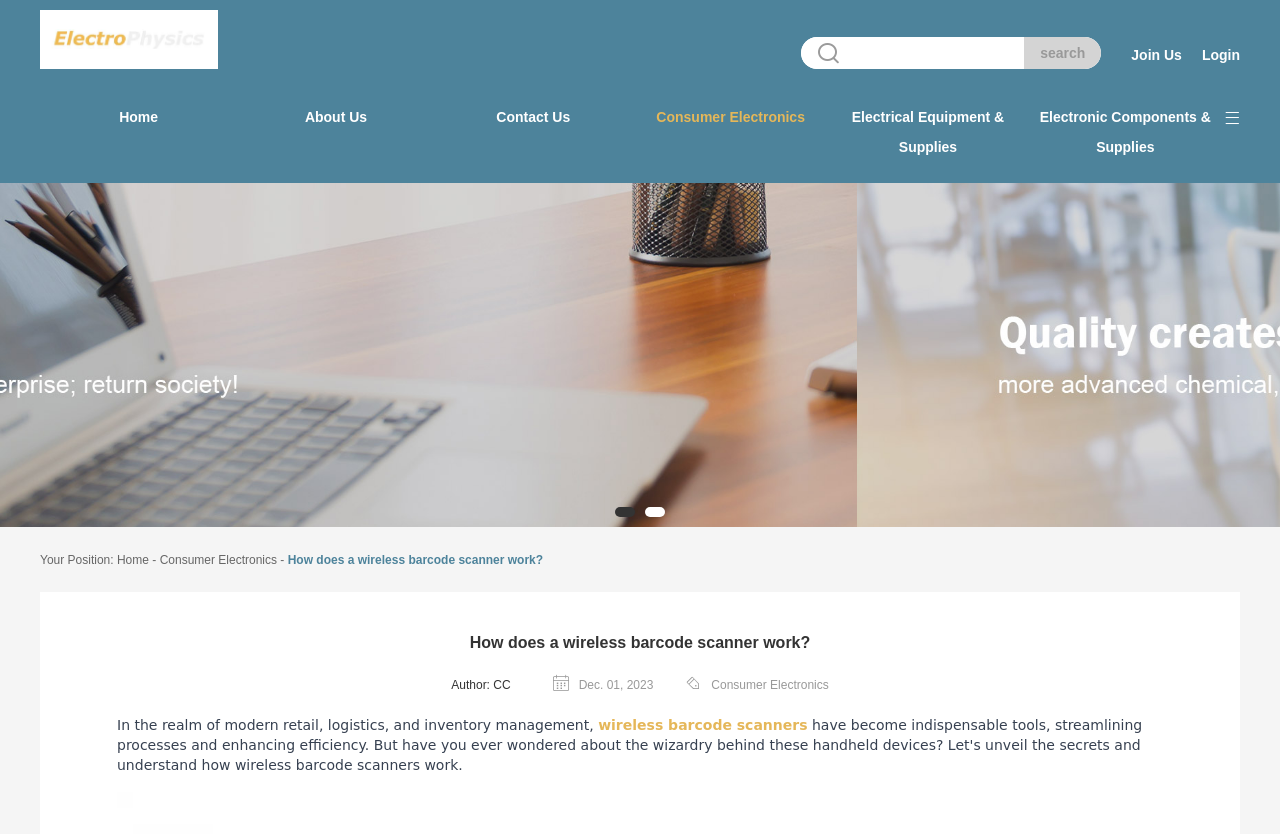Please provide a one-word or short phrase answer to the question:
What is the date of the article?

Dec. 01, 2023